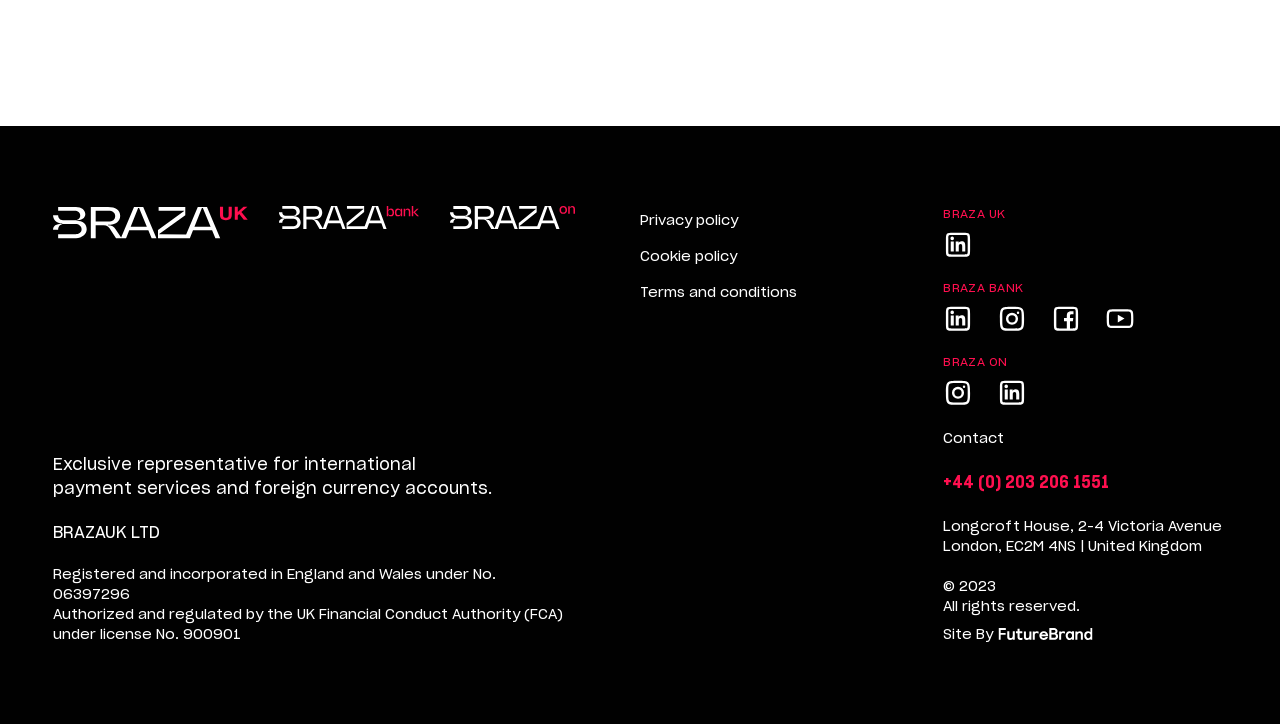Determine the bounding box coordinates of the region to click in order to accomplish the following instruction: "View Braza UK's Linkedin page". Provide the coordinates as four float numbers between 0 and 1, specifically [left, top, right, bottom].

[0.737, 0.318, 0.76, 0.359]